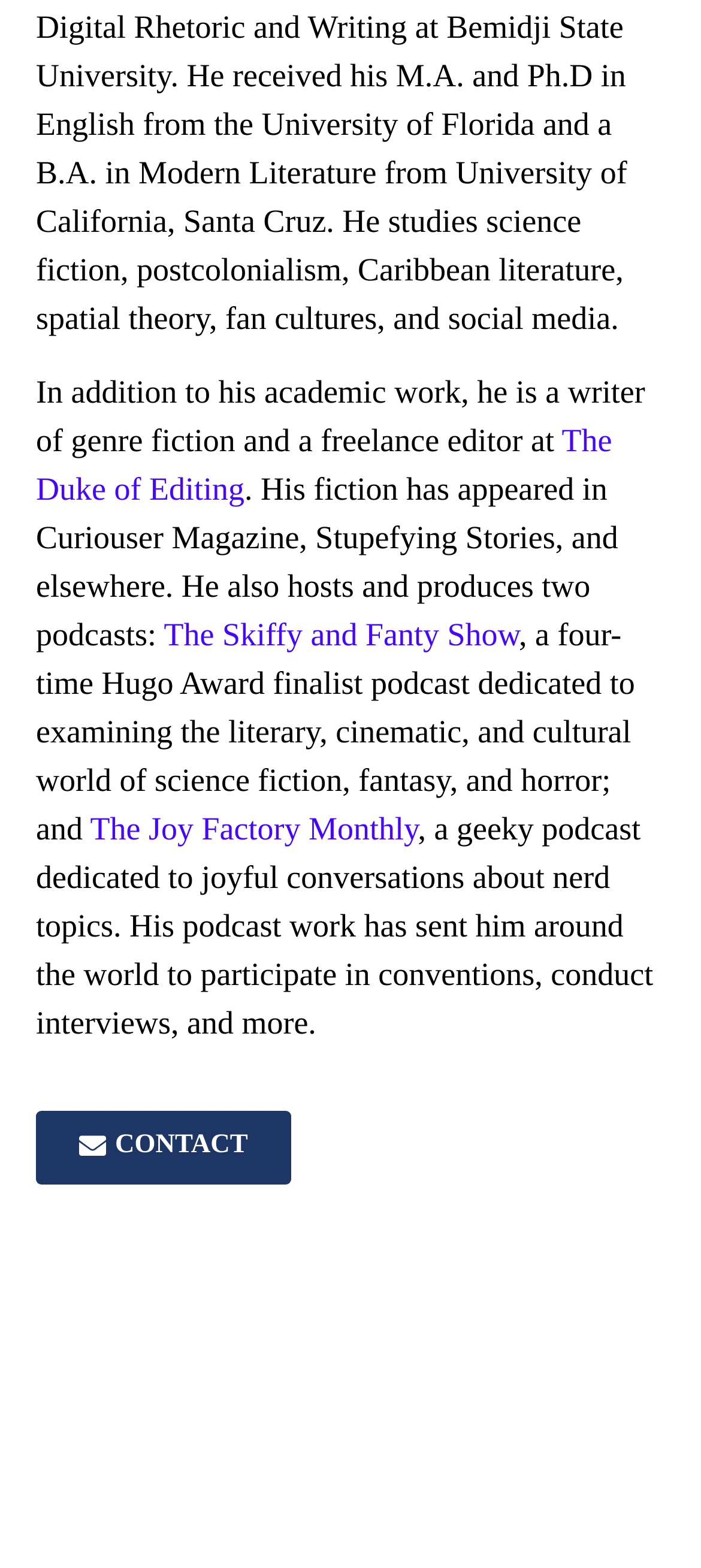What is the name of the magazine where the person's fiction has appeared?
Answer the question with a single word or phrase derived from the image.

Curiouser Magazine